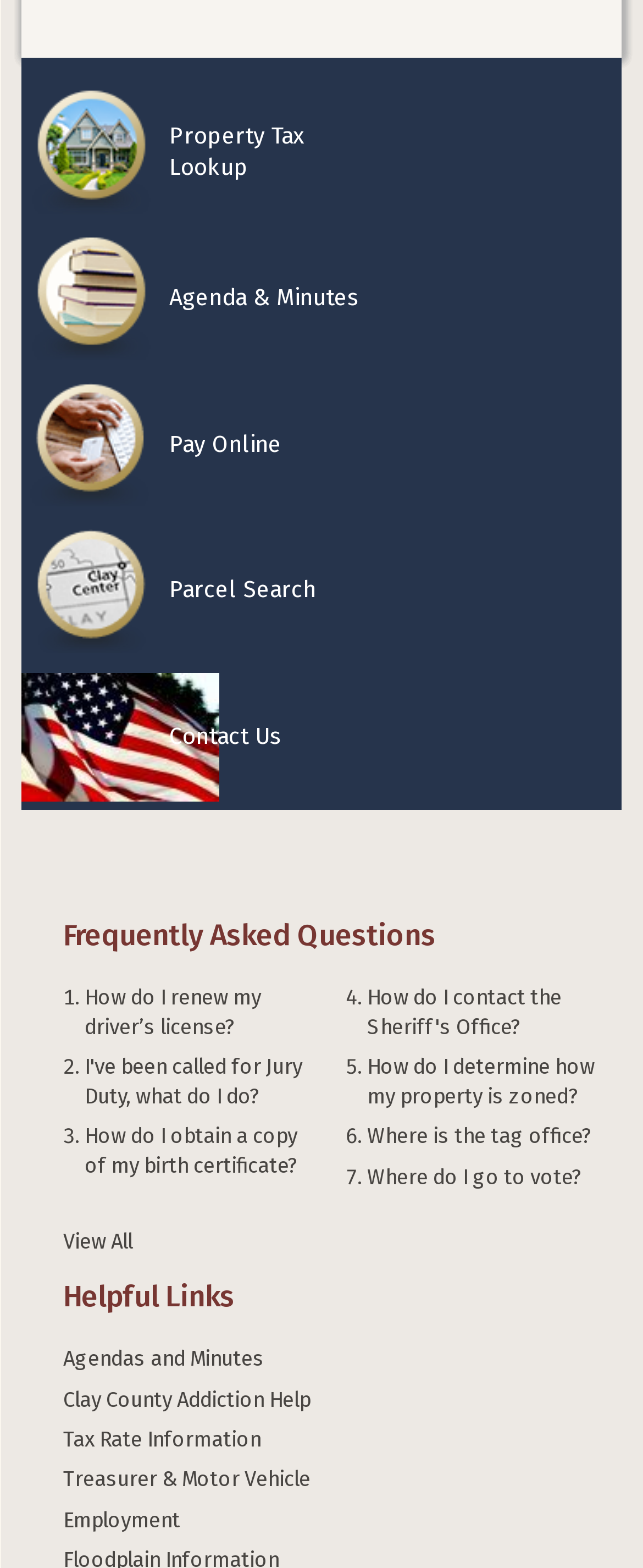Please find the bounding box coordinates of the clickable region needed to complete the following instruction: "Contact Us". The bounding box coordinates must consist of four float numbers between 0 and 1, i.e., [left, top, right, bottom].

[0.033, 0.428, 0.967, 0.512]